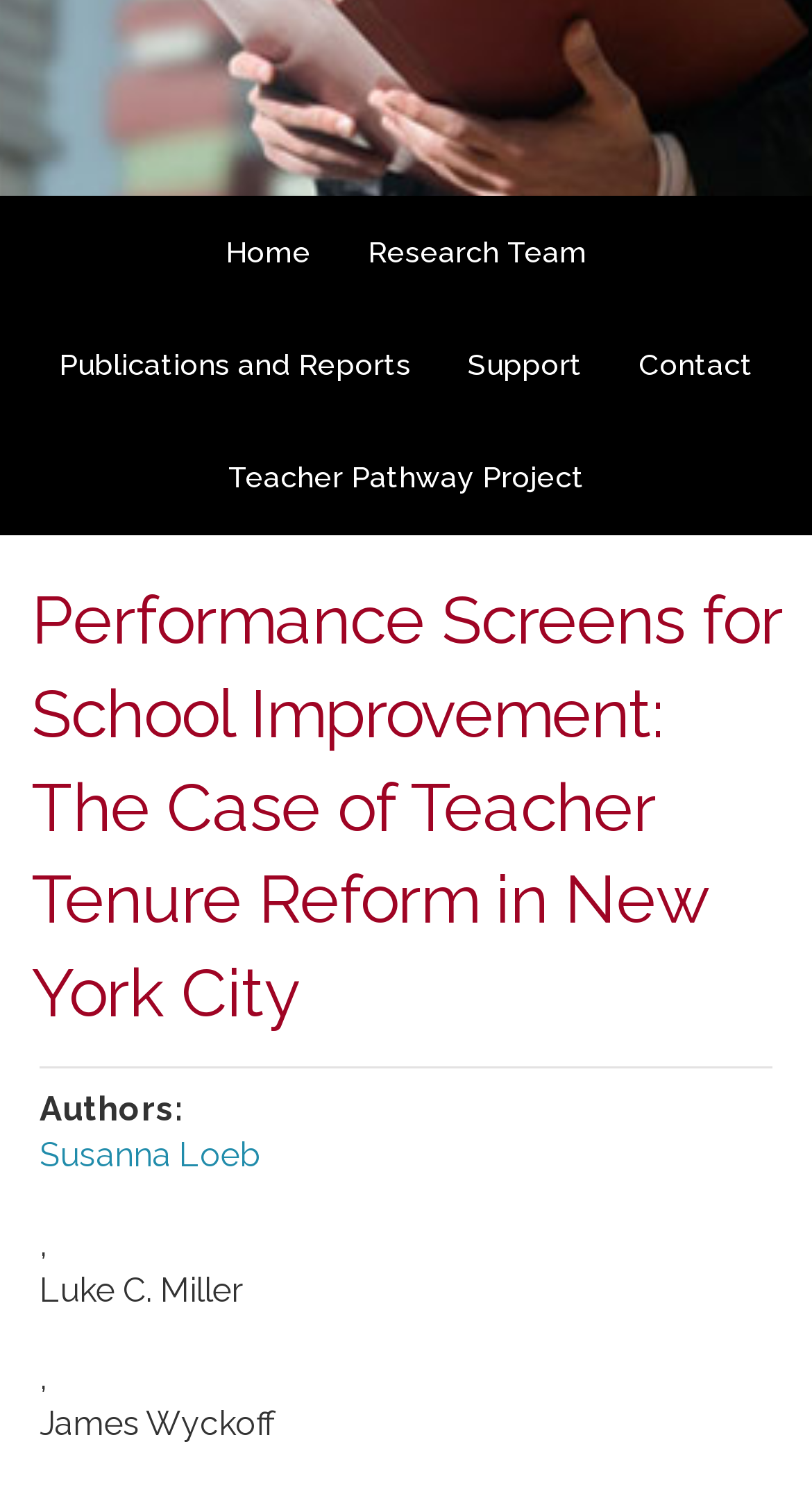Determine the bounding box for the described UI element: "Teacher Pathway Project".

[0.281, 0.309, 0.719, 0.332]